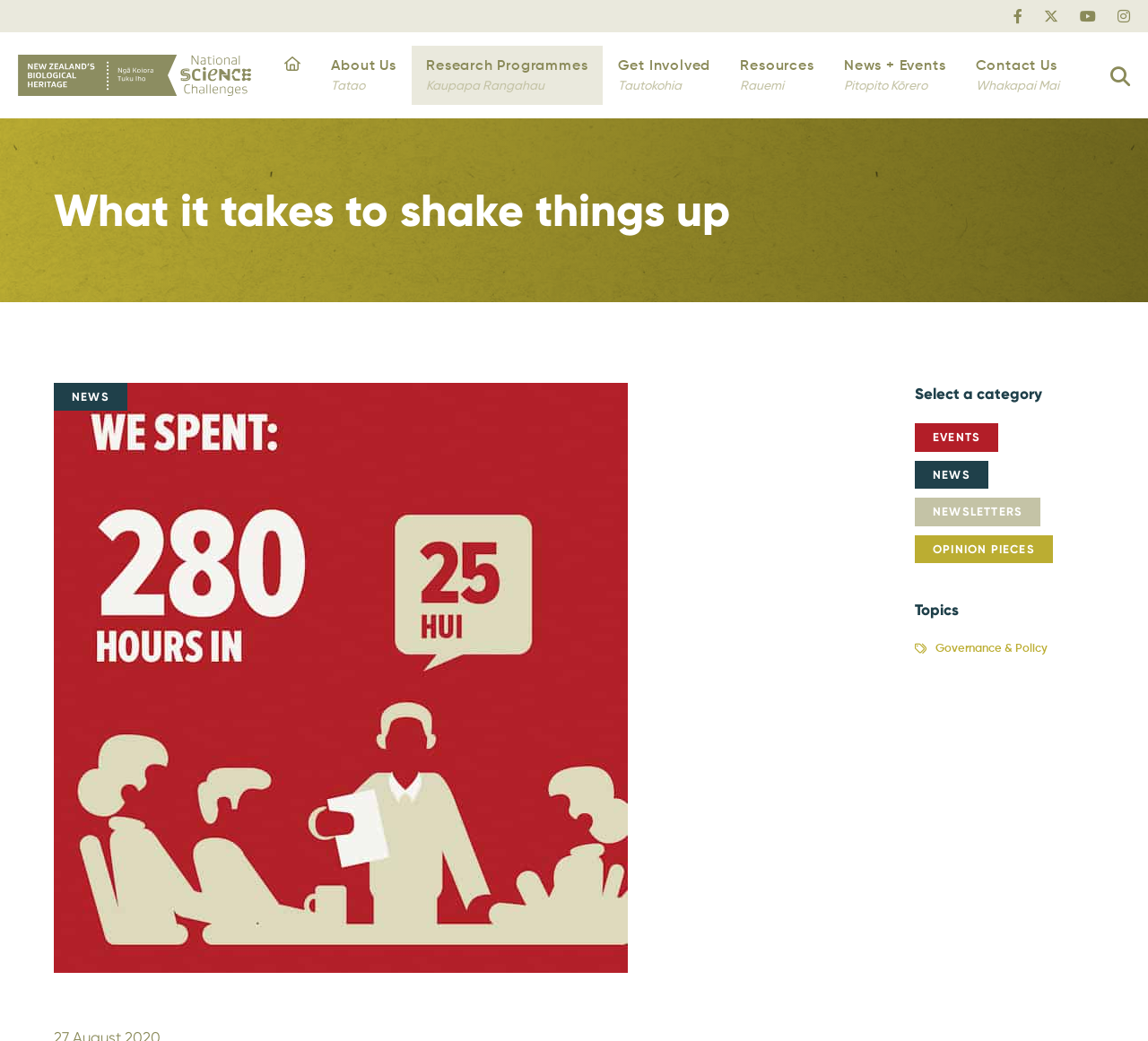Determine the bounding box coordinates (top-left x, top-left y, bottom-right x, bottom-right y) of the UI element described in the following text: News + EventsPitopito Kōrero

[0.722, 0.044, 0.837, 0.101]